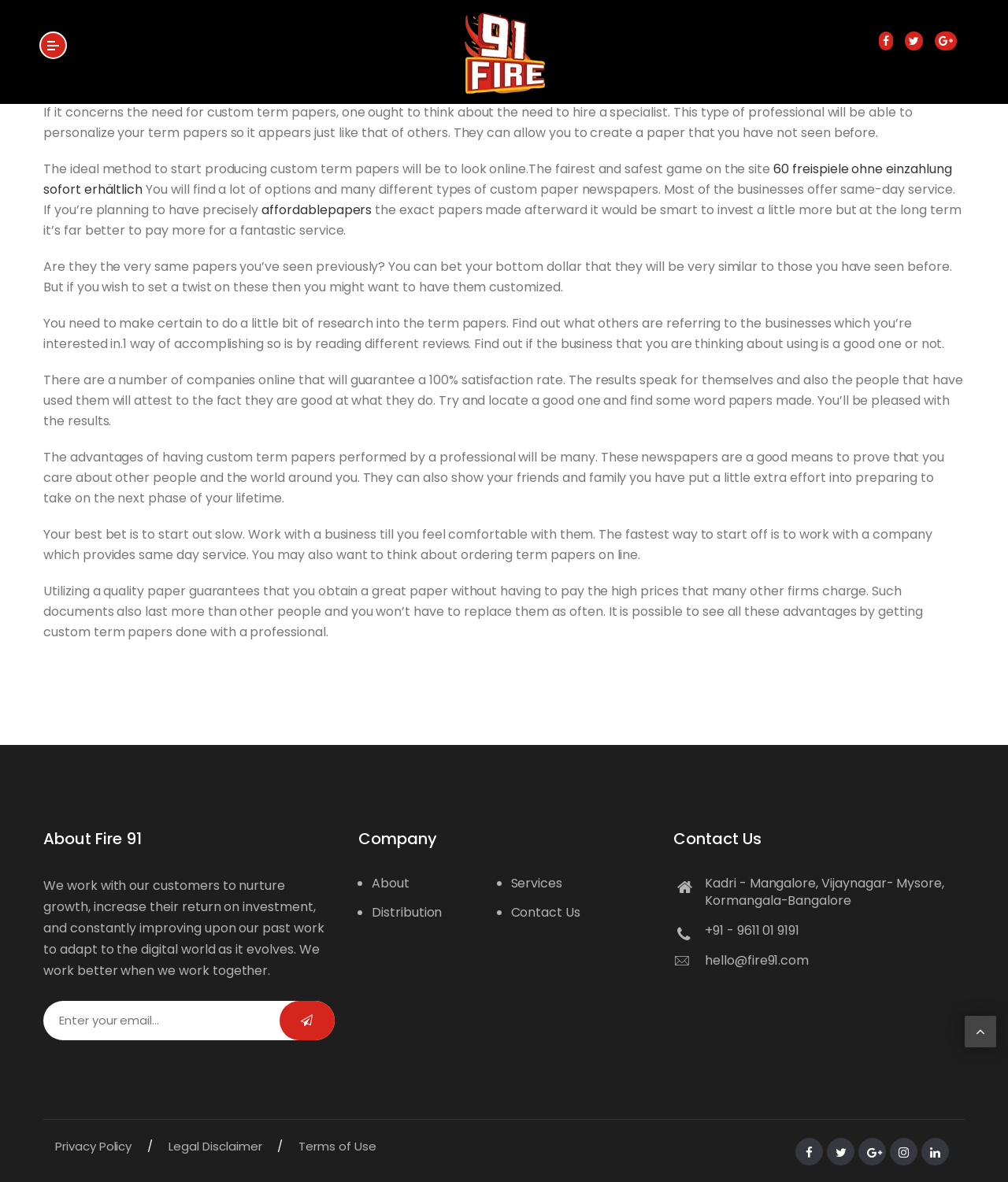Determine the bounding box coordinates of the section I need to click to execute the following instruction: "Enter your email address". Provide the coordinates as four float numbers between 0 and 1, i.e., [left, top, right, bottom].

[0.043, 0.846, 0.332, 0.88]